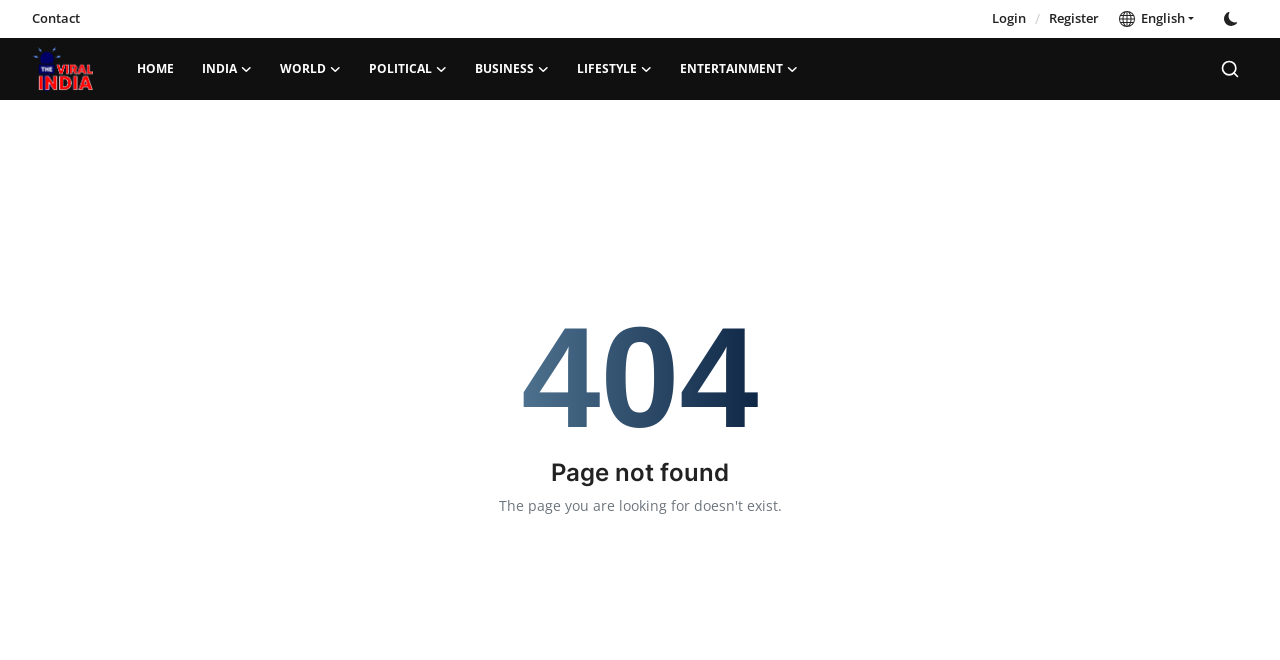What is the first menu item under 'India'?
Based on the visual information, provide a detailed and comprehensive answer.

I looked at the menu items under 'India' and found that the first item is 'Home'.